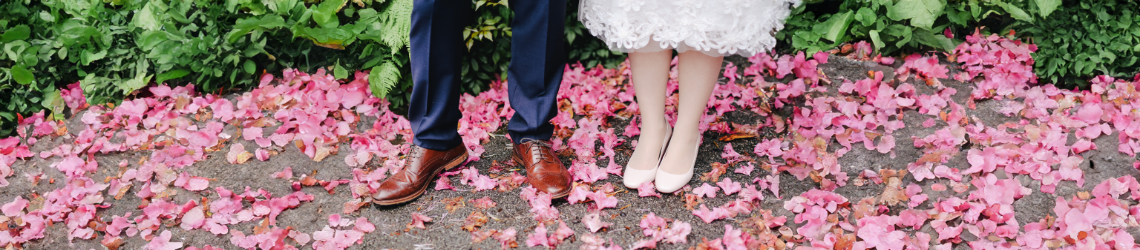Please reply to the following question with a single word or a short phrase:
What is the color of the bride's shoes?

Ivory